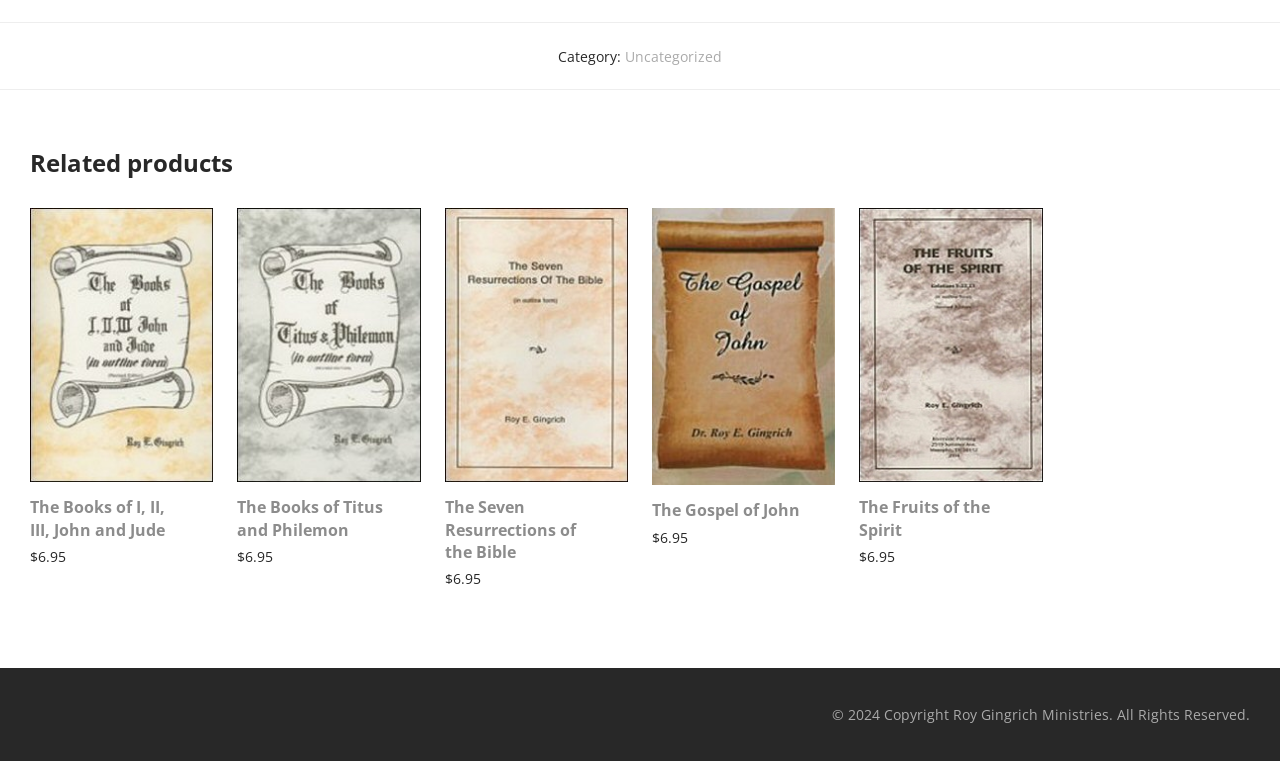Please respond to the question with a concise word or phrase:
What is the category of the products?

Uncategorized